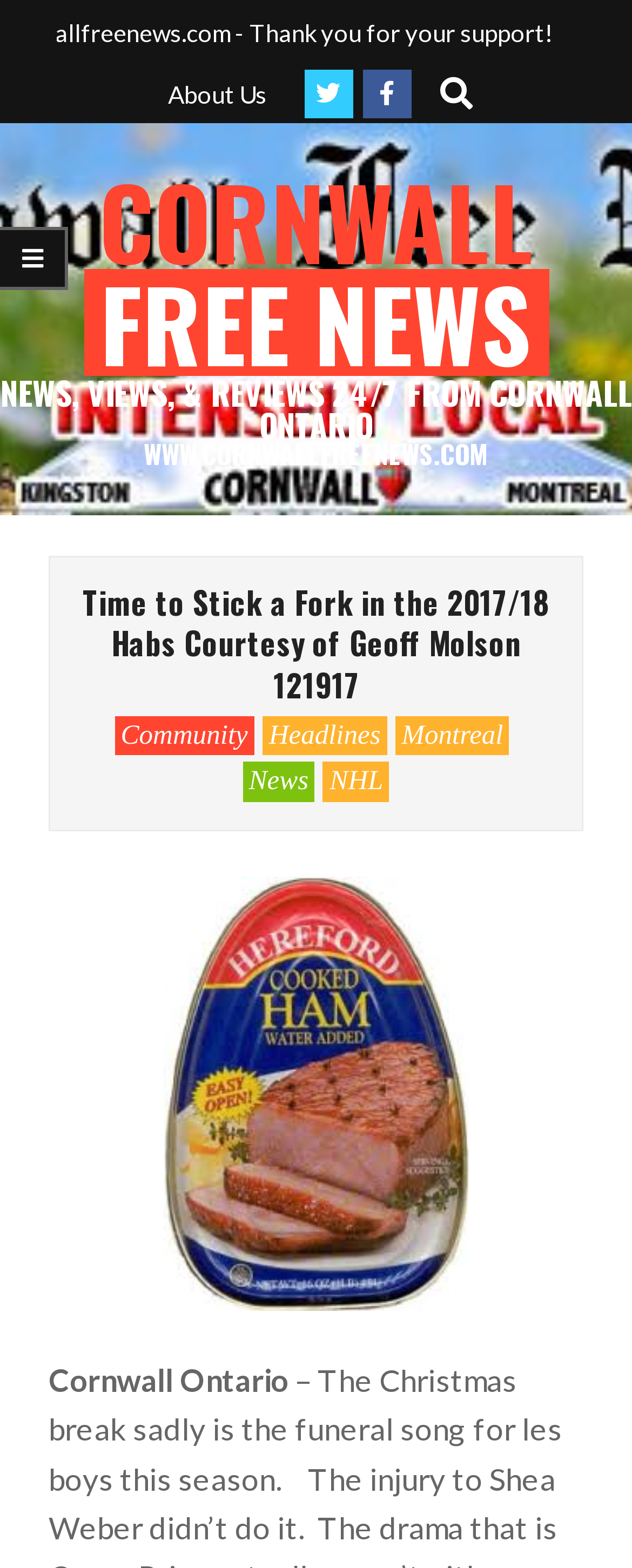Provide an in-depth caption for the contents of the webpage.

The webpage appears to be a news article page from The Cornwall Free News. At the top, there is a navigation menu with links to "About Us", two social media icons, and a search bar with a "Search" label and a text box to input search terms. 

Below the navigation menu, there is a banner with the website's name, "CORNWALL FREE NEWS NEWS, VIEWS, & REVIEWS 24/7 FROM CORNWALL ONTARIO WWW.CORNWALLFREENEWS.COM", which spans the entire width of the page. 

On the left side of the page, there is a section with a heading that matches the title of the webpage, "Time to Stick a Fork in the 2017/18 Habs Courtesy of Geoff Molson 121917". Below this heading, there are several links to different categories, including "Community", "Headlines", "Montreal", "News", and "NHL". 

At the bottom of the page, there is a small text "Cornwall Ontario".